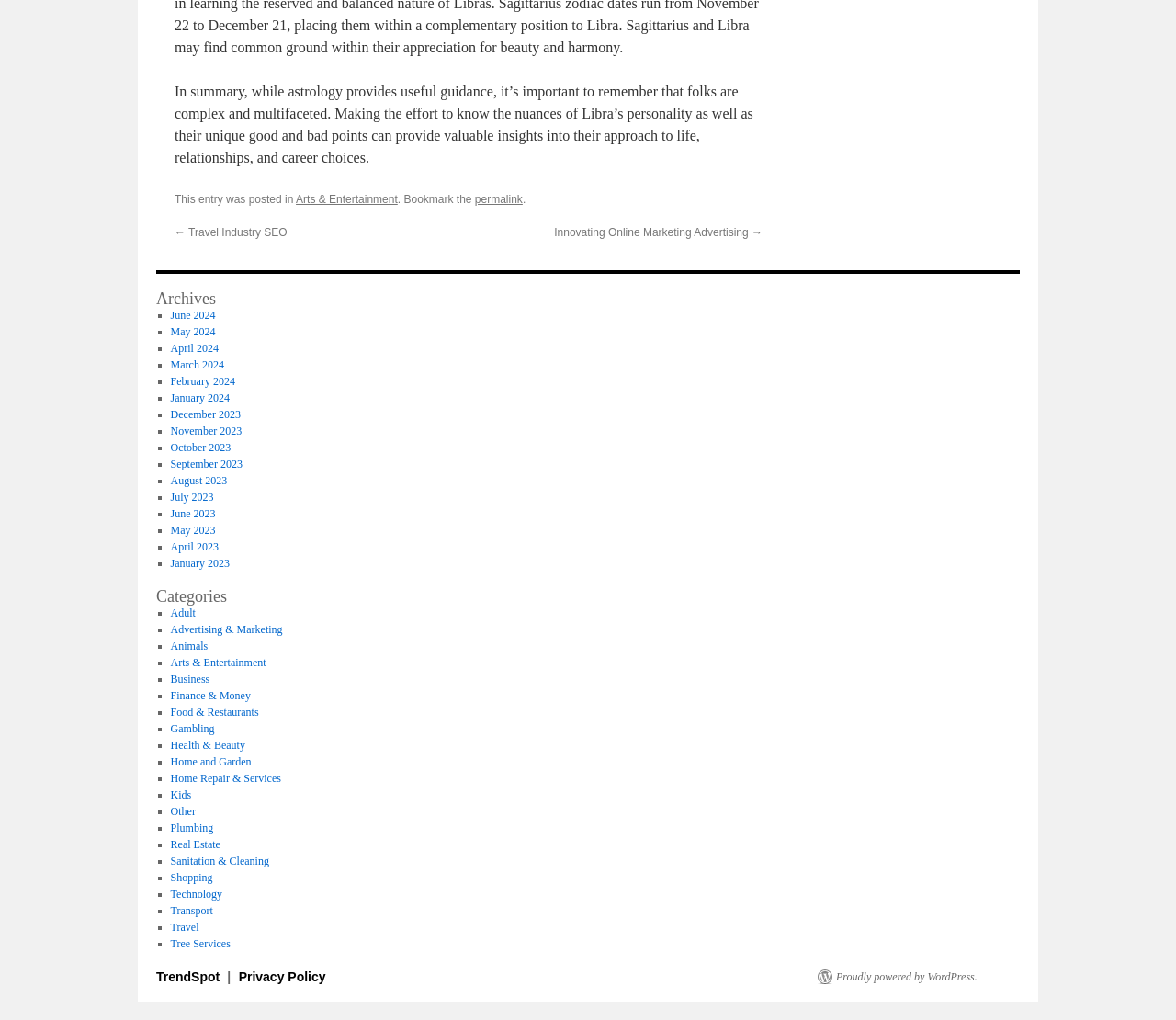Determine the bounding box coordinates of the clickable region to execute the instruction: "View the 'Archives' section". The coordinates should be four float numbers between 0 and 1, denoted as [left, top, right, bottom].

[0.133, 0.285, 0.305, 0.301]